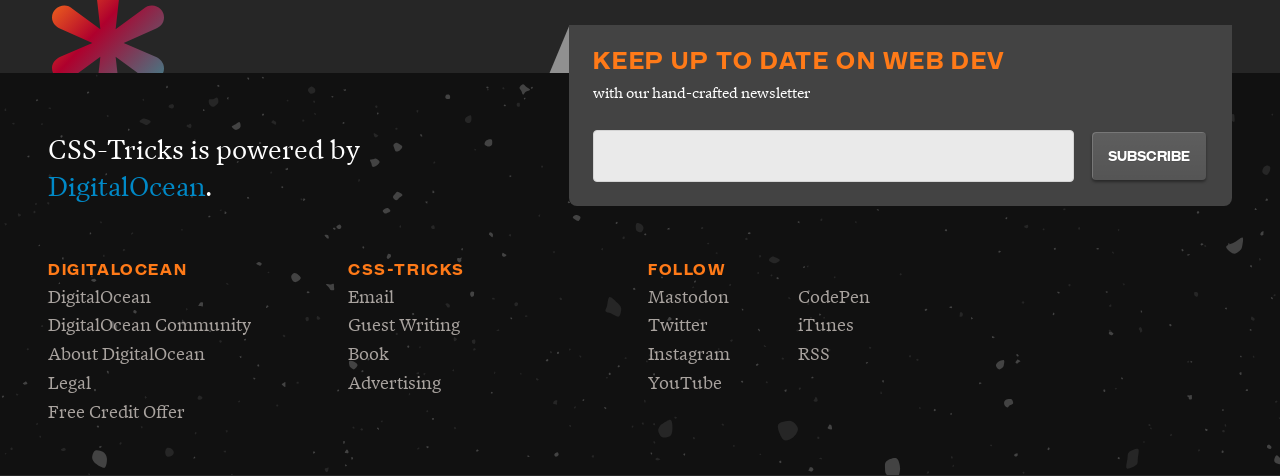What is the name of the website?
Based on the image, answer the question with a single word or brief phrase.

CSS-Tricks